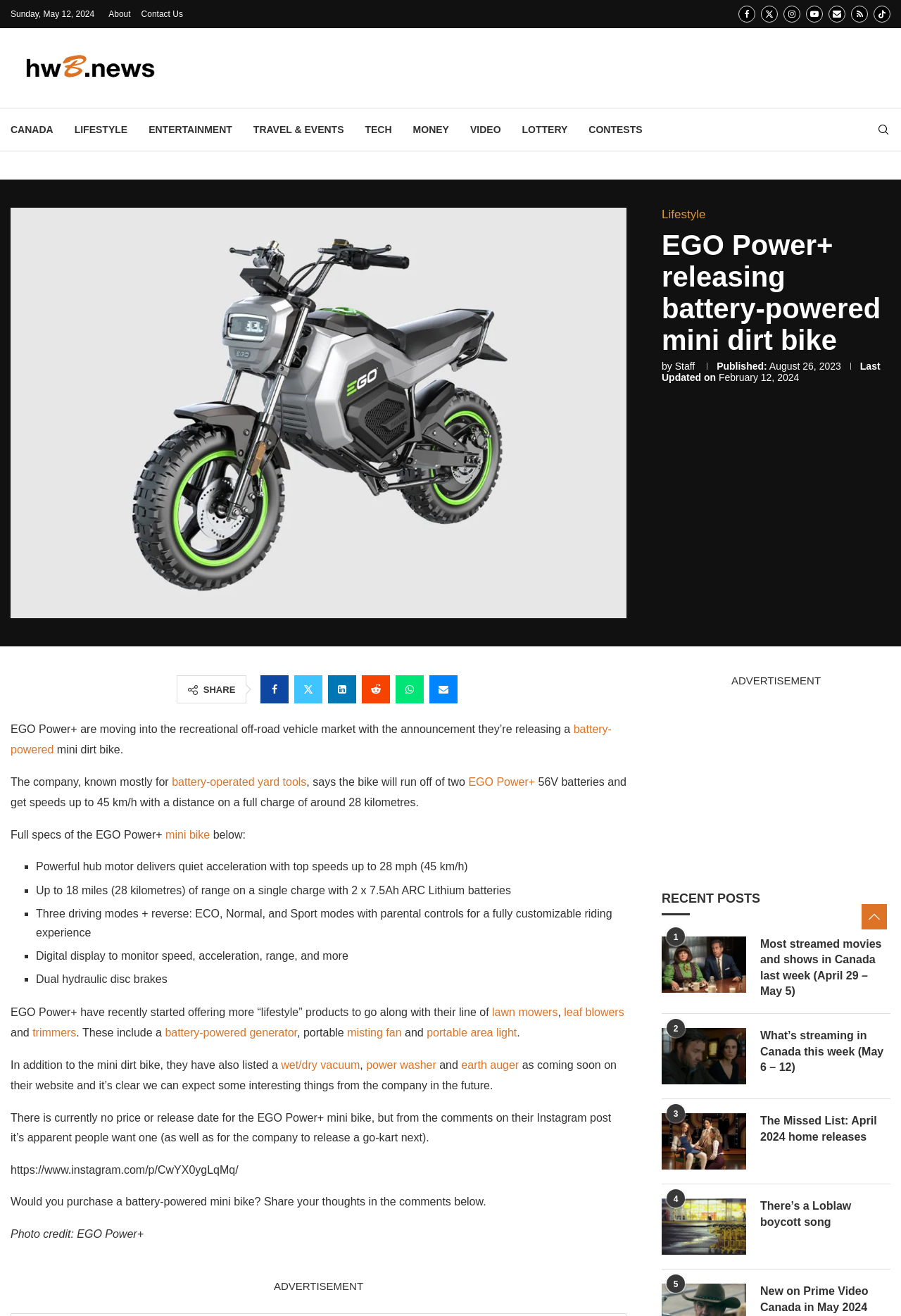Give a detailed overview of the webpage's appearance and contents.

The webpage is about EGO Power+, a company that is releasing a battery-powered mini dirt bike, marking their entry into the recreational off-road vehicle market. At the top of the page, there is a date "Sunday, May 12, 2024" and a navigation menu with links to "About", "Contact Us", and social media platforms. 

Below the navigation menu, there is a section with links to different categories such as "CANADA", "LIFESTYLE", "ENTERTAINMENT", and others. 

The main content of the page starts with a heading "EGO Power+ releasing battery-powered mini dirt bike" followed by a brief description of the product. The description is divided into paragraphs, with links to related terms such as "battery-powered" and "lawn mowers". 

There is a list of specifications for the mini bike, including its power, speed, range, and features like digital display and hydraulic disc brakes. 

The page also mentions that EGO Power+ has been expanding its product line to include more "lifestyle" products, such as lawn mowers, leaf blowers, and trimmers, as well as a battery-powered generator, portable misting fan, and portable area light. Additionally, they have listed a wet/dry vacuum and power washer. 

At the bottom of the page, there are social media sharing links and a "Search" button.